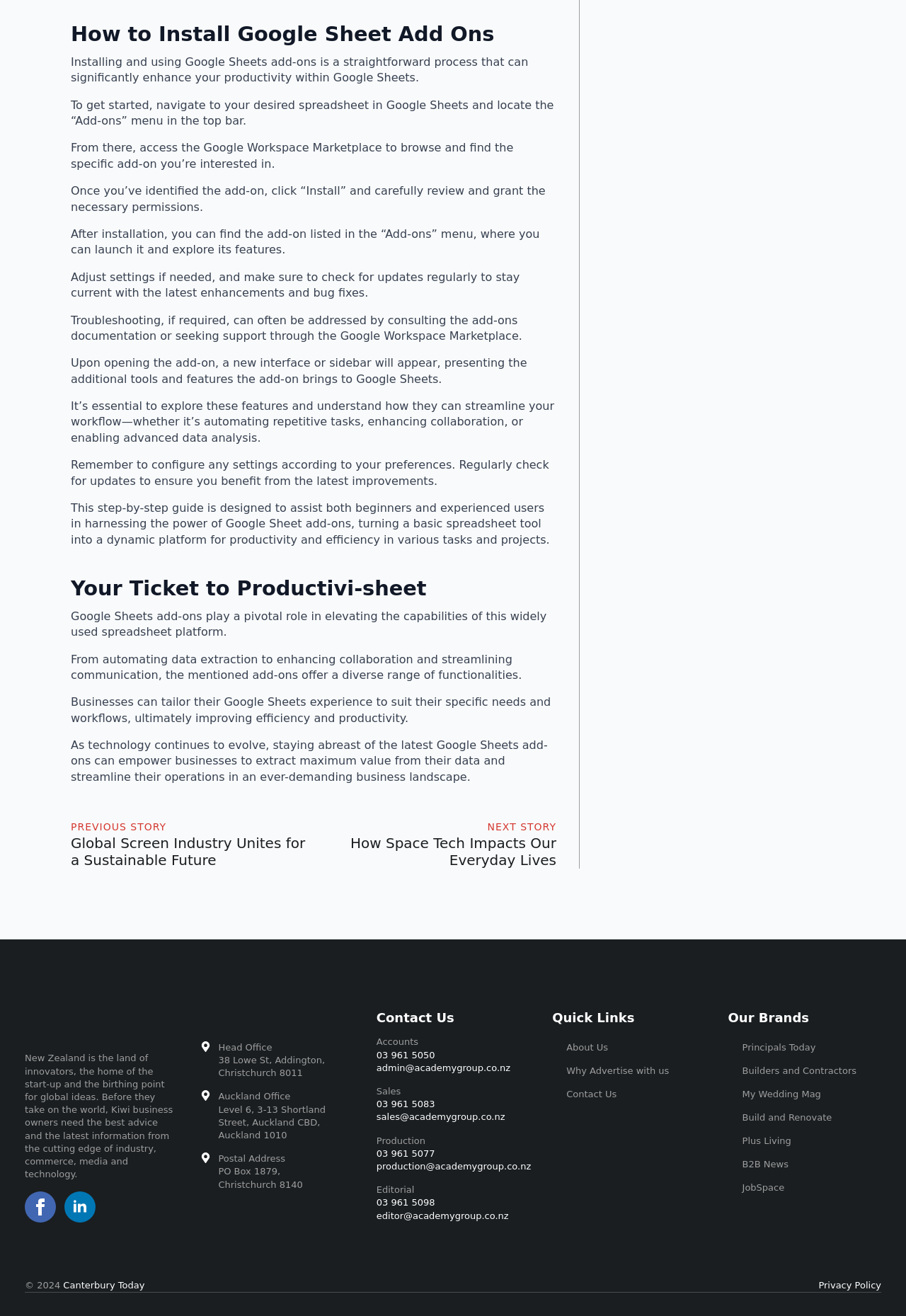Find the bounding box coordinates of the clickable region needed to perform the following instruction: "Click the 'NEXT STORY How Space Tech Impacts Our Everyday Lives' link". The coordinates should be provided as four float numbers between 0 and 1, i.e., [left, top, right, bottom].

[0.354, 0.624, 0.614, 0.66]